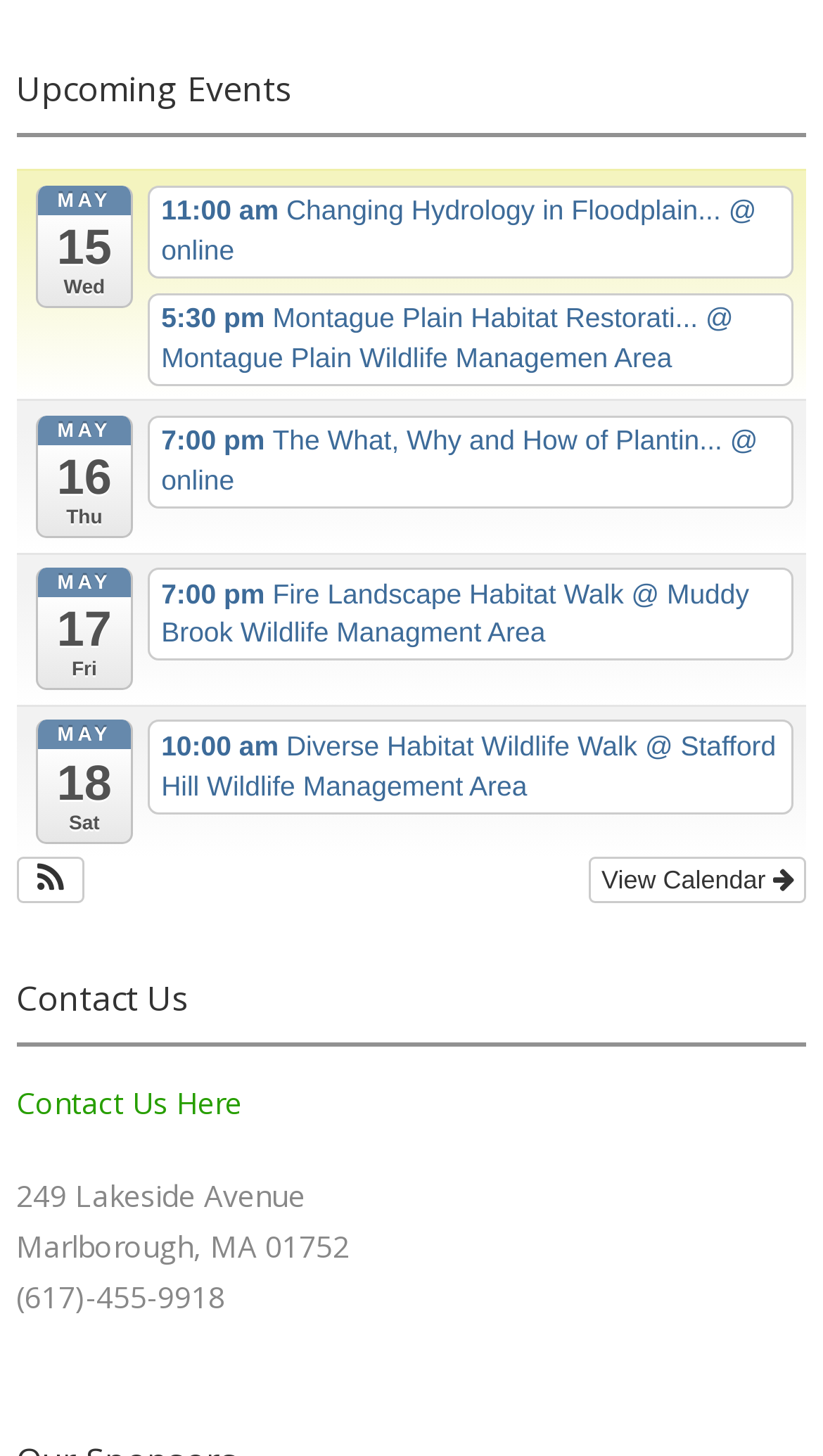Based on the element description "View Calendar", predict the bounding box coordinates of the UI element.

[0.715, 0.589, 0.98, 0.621]